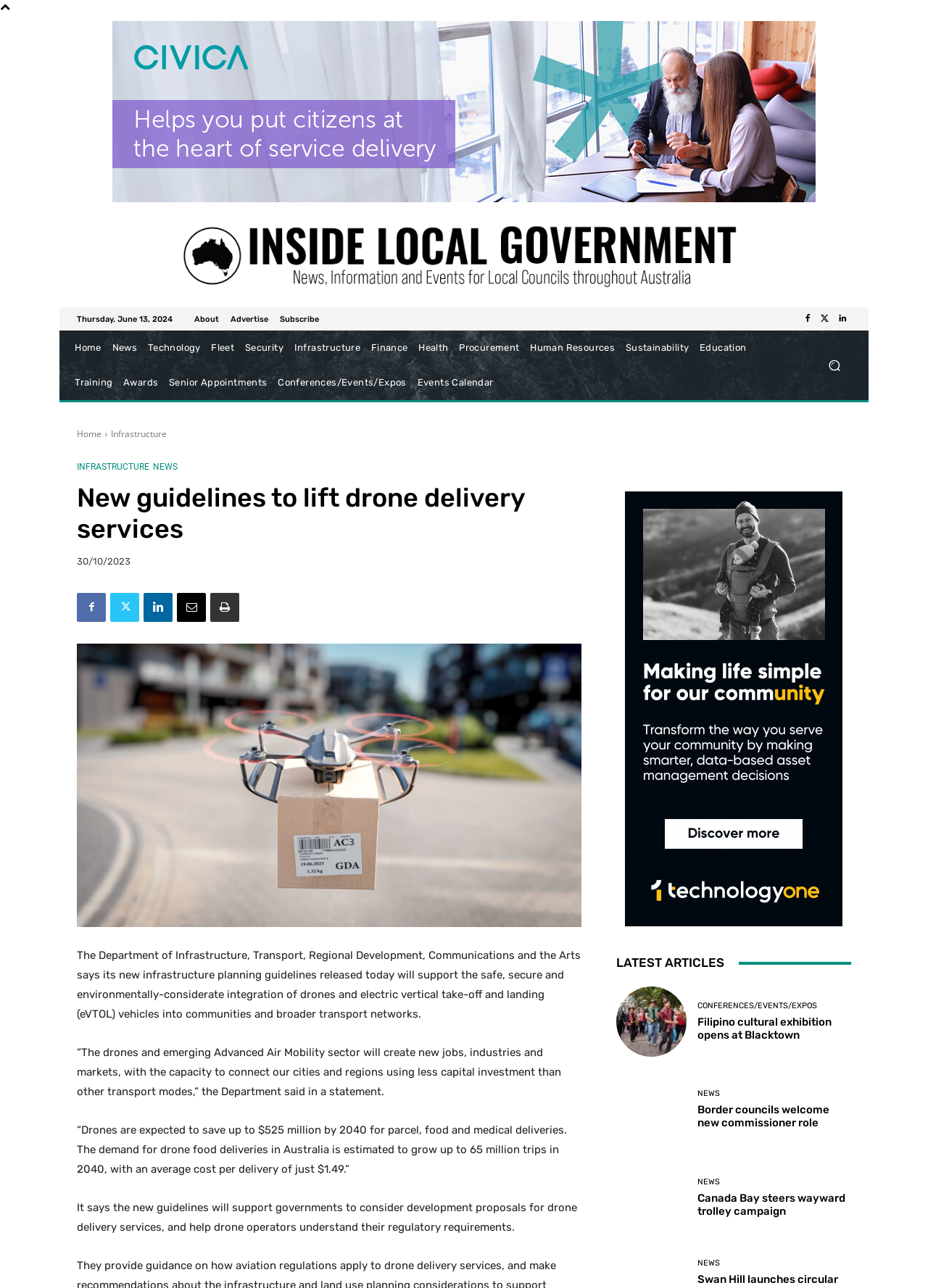Please provide a detailed answer to the question below based on the screenshot: 
What type of vehicles are mentioned in the article?

The article mentions the integration of drones and electric vertical take-off and landing (eVTOL) vehicles into communities and broader transport networks.